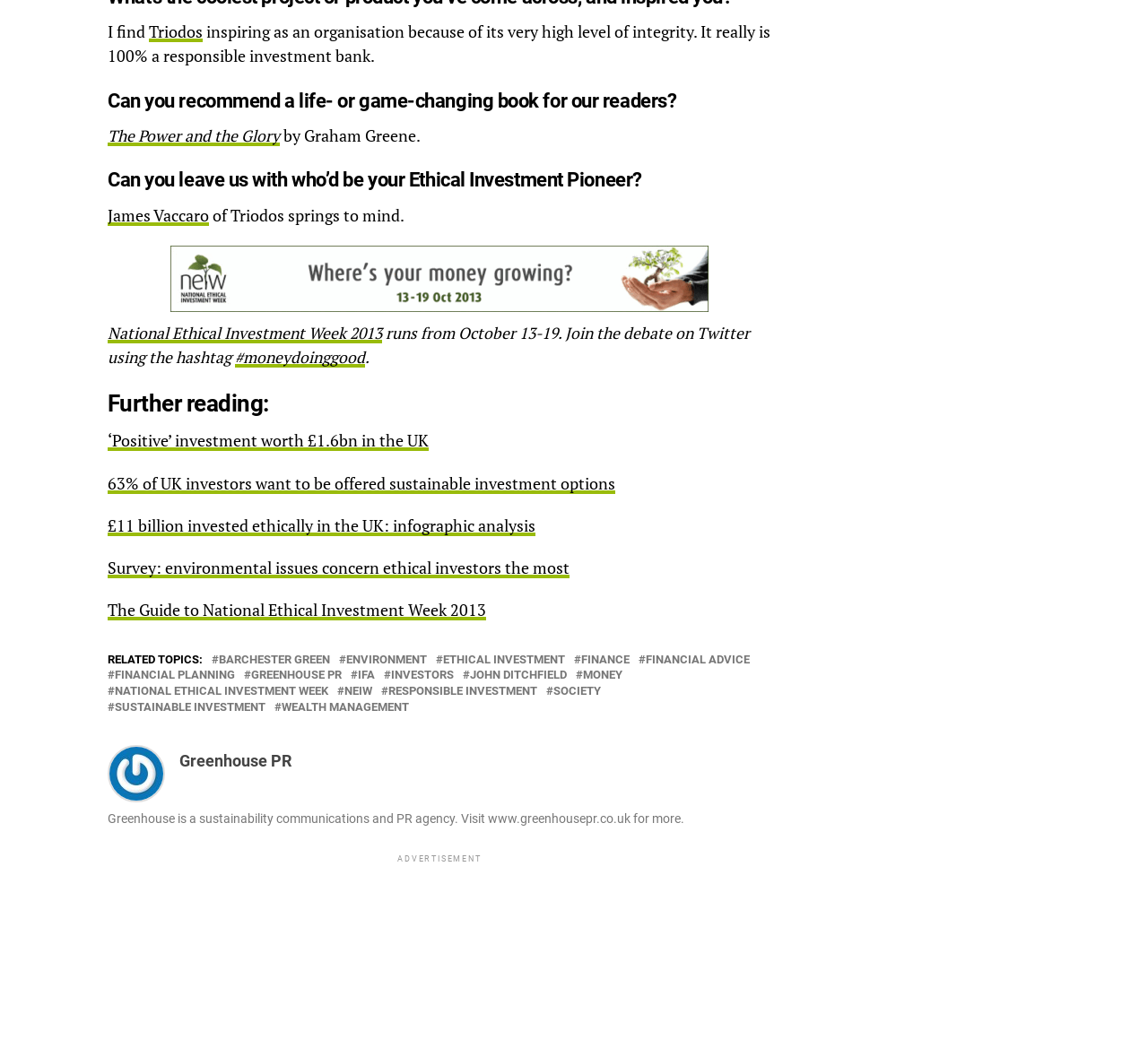Identify the bounding box coordinates of the region I need to click to complete this instruction: "Click on the link to learn more about Triodos".

[0.13, 0.021, 0.177, 0.04]